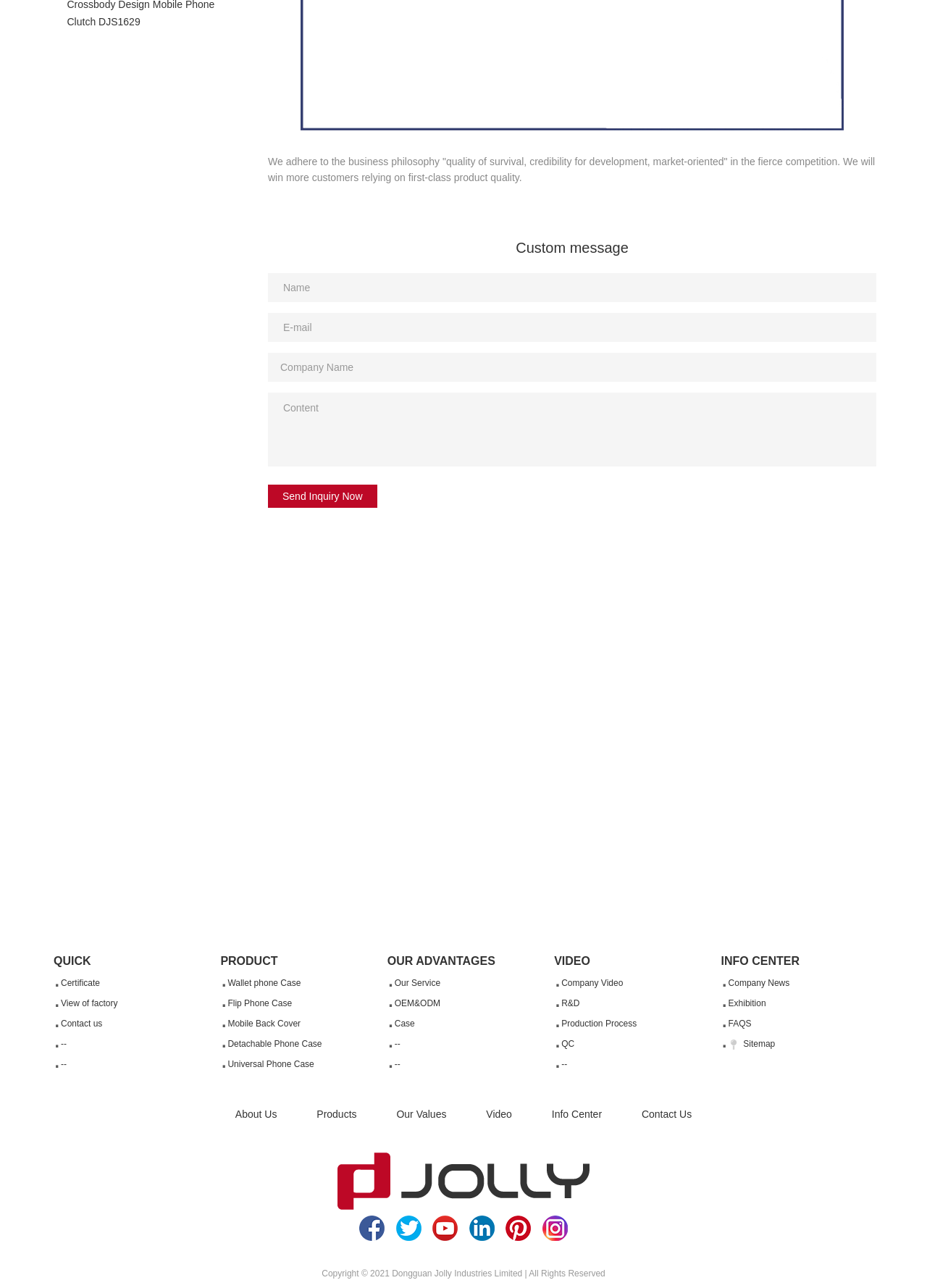Determine the bounding box coordinates of the clickable region to carry out the instruction: "Click on the newsletter signup link".

None